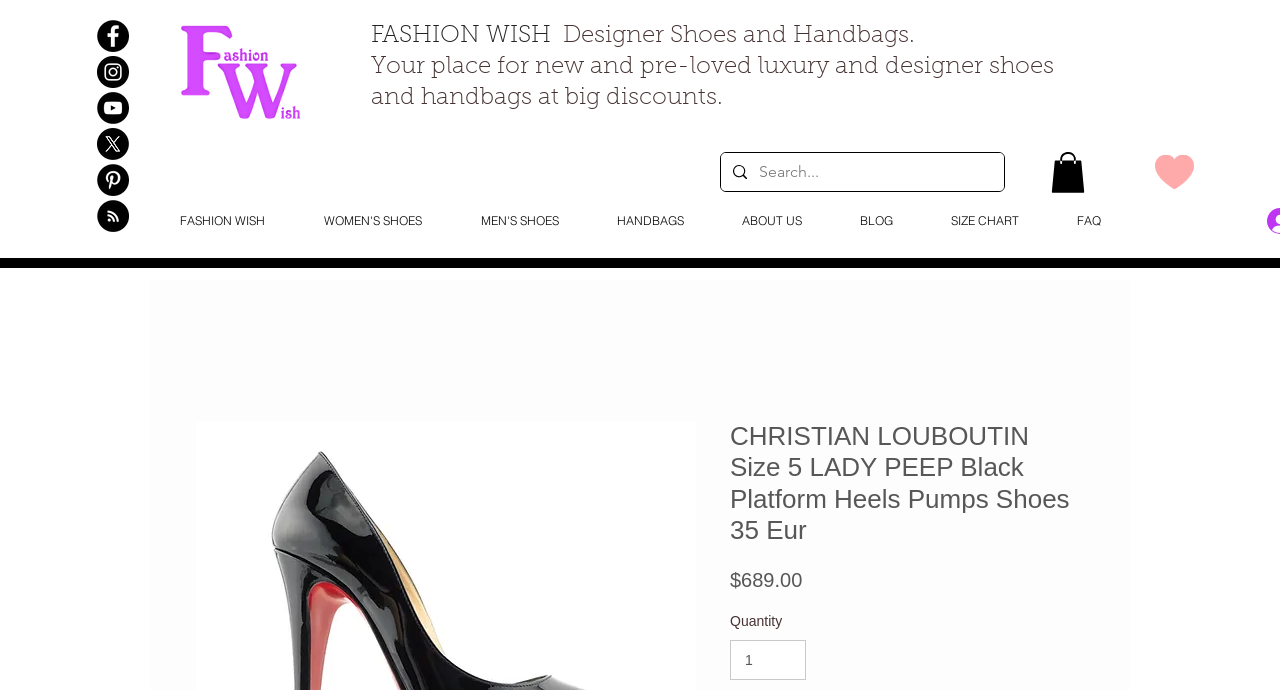Locate the bounding box coordinates of the UI element described by: "aria-label="Search..." name="q" placeholder="Search..."". The bounding box coordinates should consist of four float numbers between 0 and 1, i.e., [left, top, right, bottom].

[0.593, 0.222, 0.752, 0.277]